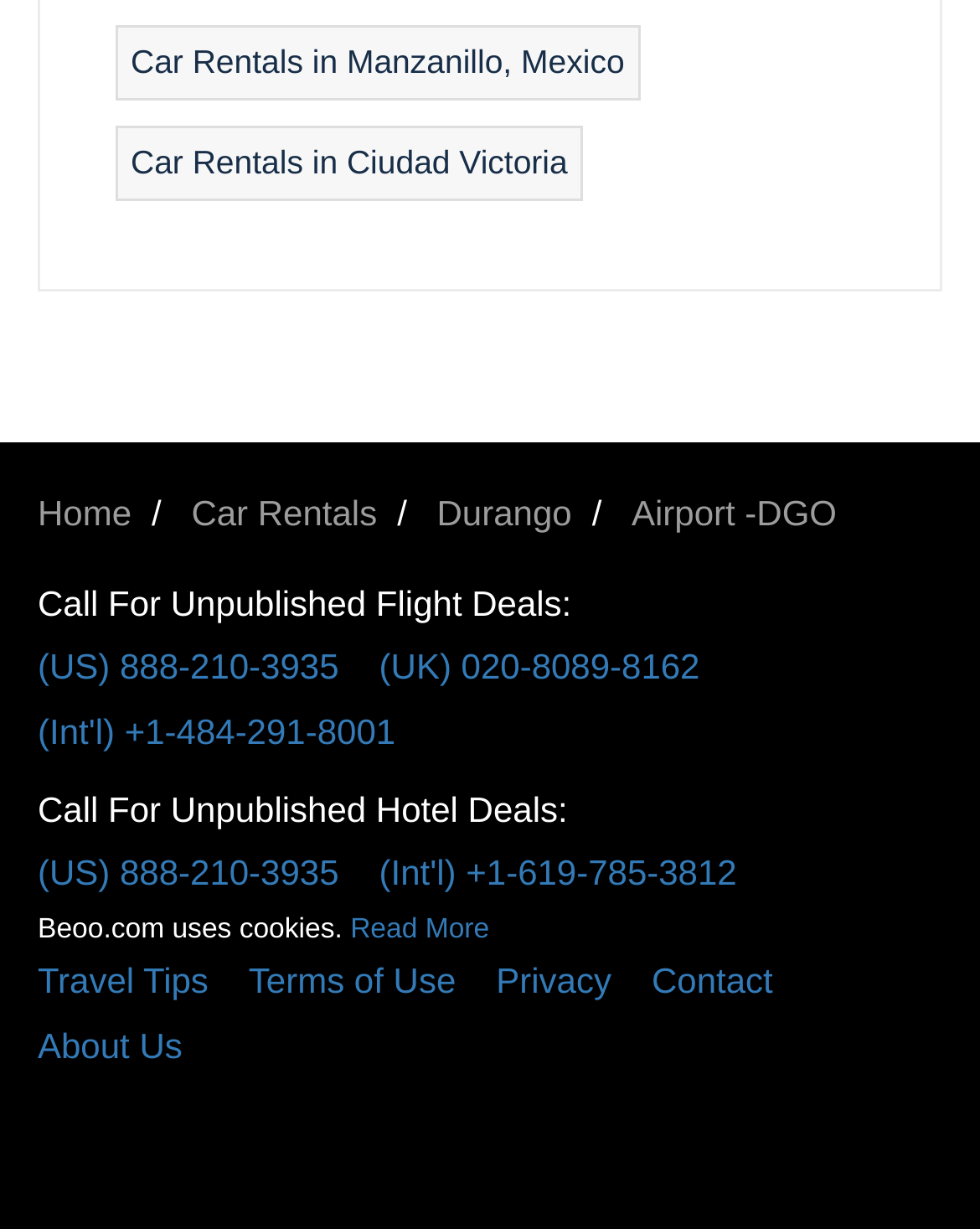Pinpoint the bounding box coordinates of the clickable element to carry out the following instruction: "Go to the home page."

[0.038, 0.4, 0.134, 0.433]